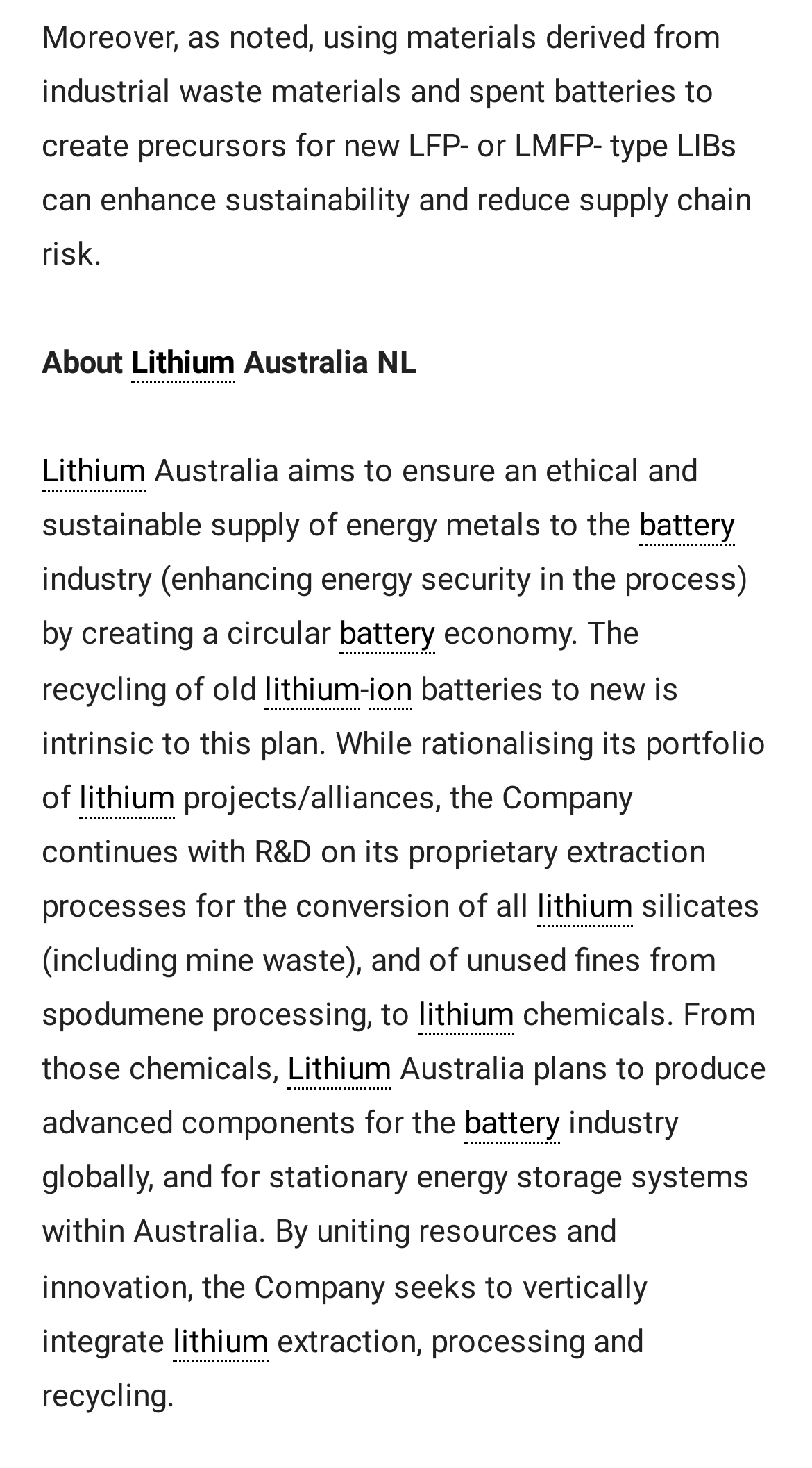What is the focus of the company's R&D?
Based on the image, answer the question with a single word or brief phrase.

Proprietary extraction processes